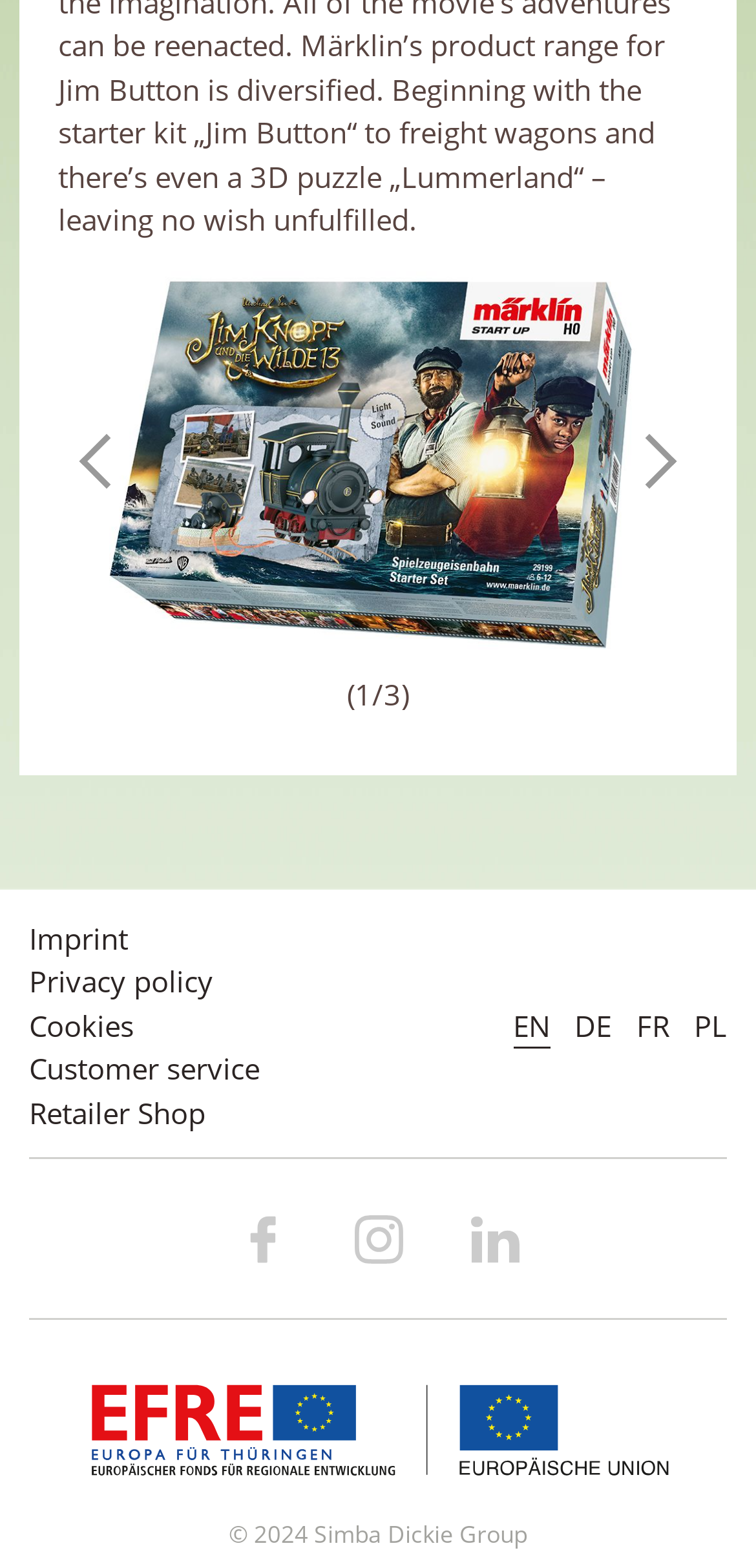Extract the bounding box for the UI element that matches this description: "Next".

[0.833, 0.282, 0.885, 0.307]